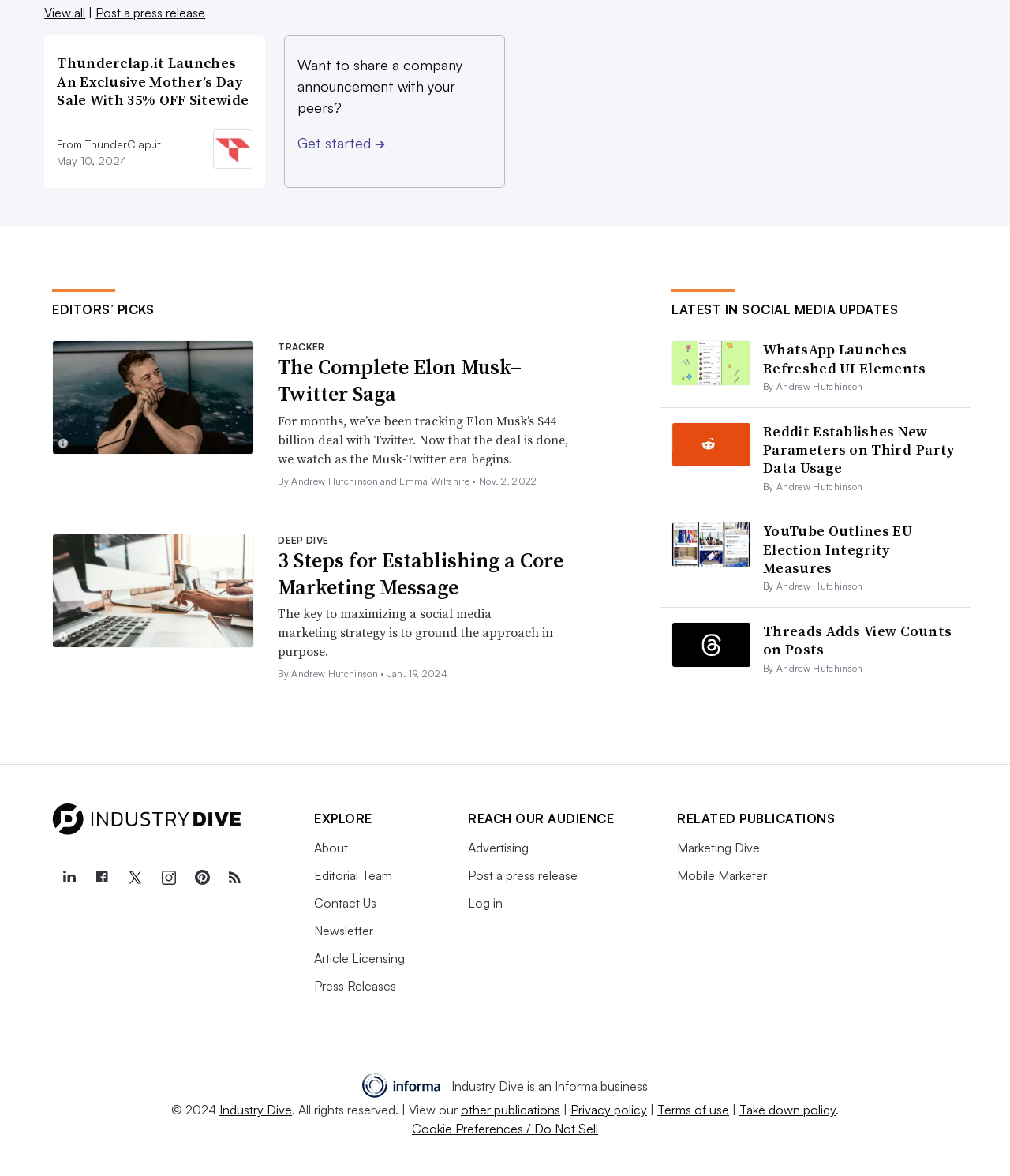Please specify the bounding box coordinates in the format (top-left x, top-left y, bottom-right x, bottom-right y), with values ranging from 0 to 1. Identify the bounding box for the UI component described as follows: Get started ➔

[0.294, 0.114, 0.381, 0.129]